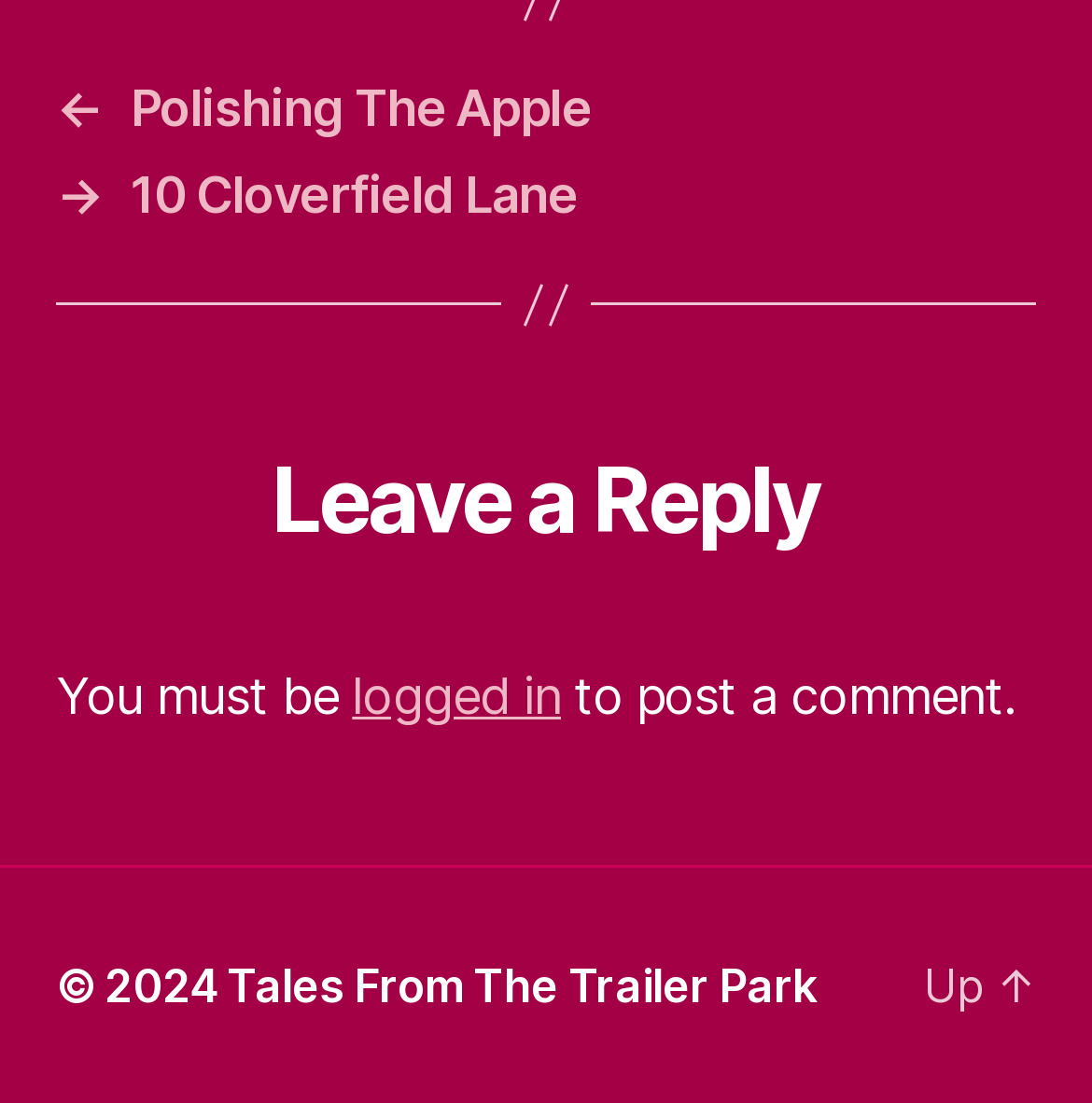Locate the bounding box of the UI element defined by this description: "← Polishing The Apple". The coordinates should be given as four float numbers between 0 and 1, formatted as [left, top, right, bottom].

[0.051, 0.071, 0.949, 0.125]